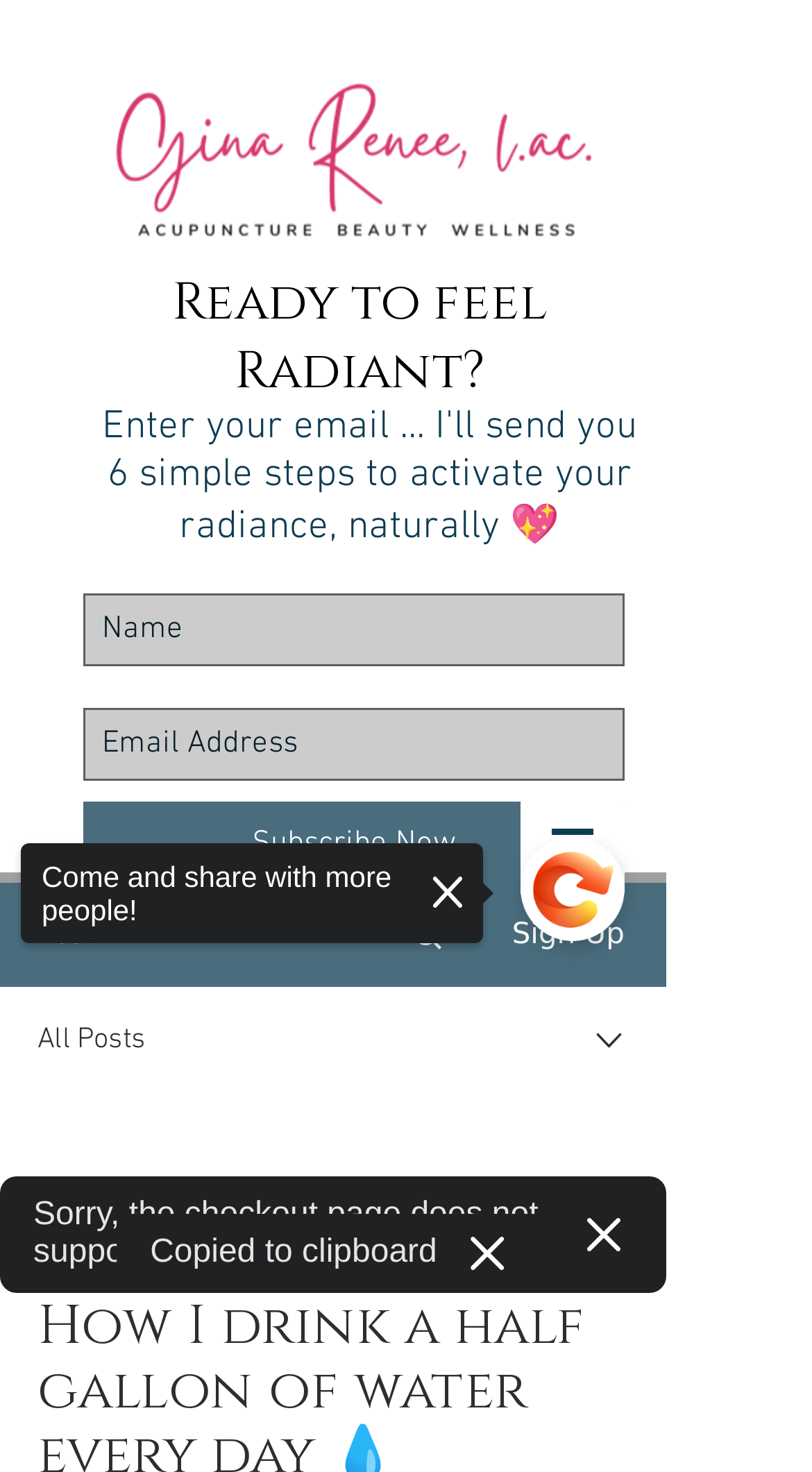Give a one-word or one-phrase response to the question: 
What is the text on the button below the 'Name' and 'Email Address' textboxes?

Subscribe Now